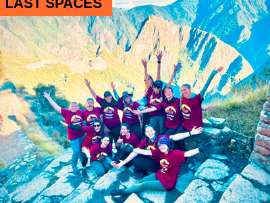Offer a detailed explanation of the image.

Capturing an exhilarating moment amidst one of the world's most iconic landscapes, this image features a cheerful group of hikers celebrating at Machu Picchu, showcasing the breathtaking backdrop of the Andes Mountains. Dressed in coordinated maroon t-shirts, the group displays an infectious enthusiasm, raising their arms joyfully as they revel in their adventure. A vibrant orange banner at the top of the image boldly announces "LAST SPACES," hinting at the limited availability for the exhilarating trek along the Inca Trail, specifically for the "Inca Trail in 4 Days - Km 82" tour. The stunning natural beauty of the surrounding mountains highlights the unique experience this journey offers to those eager to explore the rich history and culture of the region.